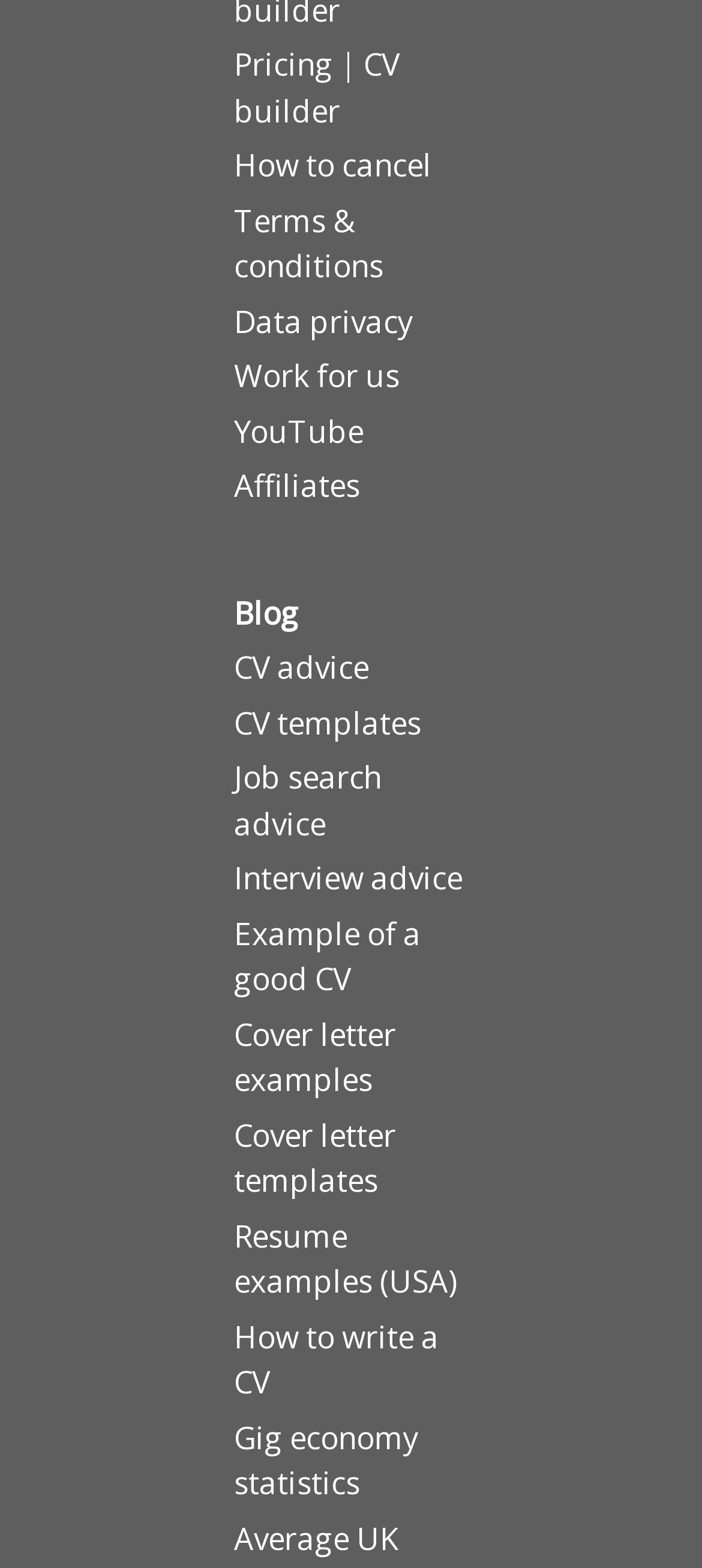Determine the bounding box coordinates of the clickable element necessary to fulfill the instruction: "Explore job search advice". Provide the coordinates as four float numbers within the 0 to 1 range, i.e., [left, top, right, bottom].

[0.333, 0.482, 0.544, 0.538]